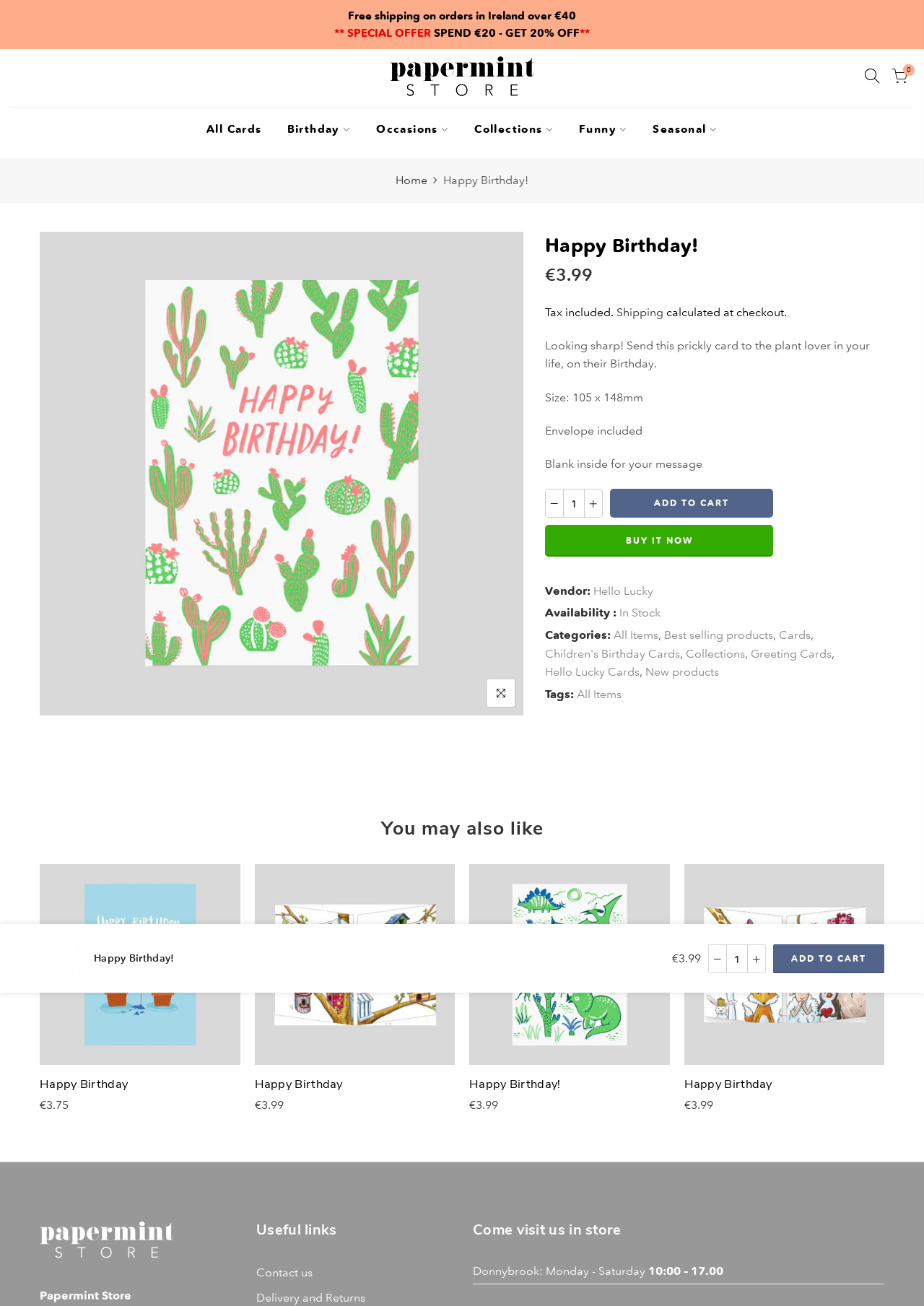Using the provided element description: "Shipping", determine the bounding box coordinates of the corresponding UI element in the screenshot.

[0.667, 0.234, 0.718, 0.244]